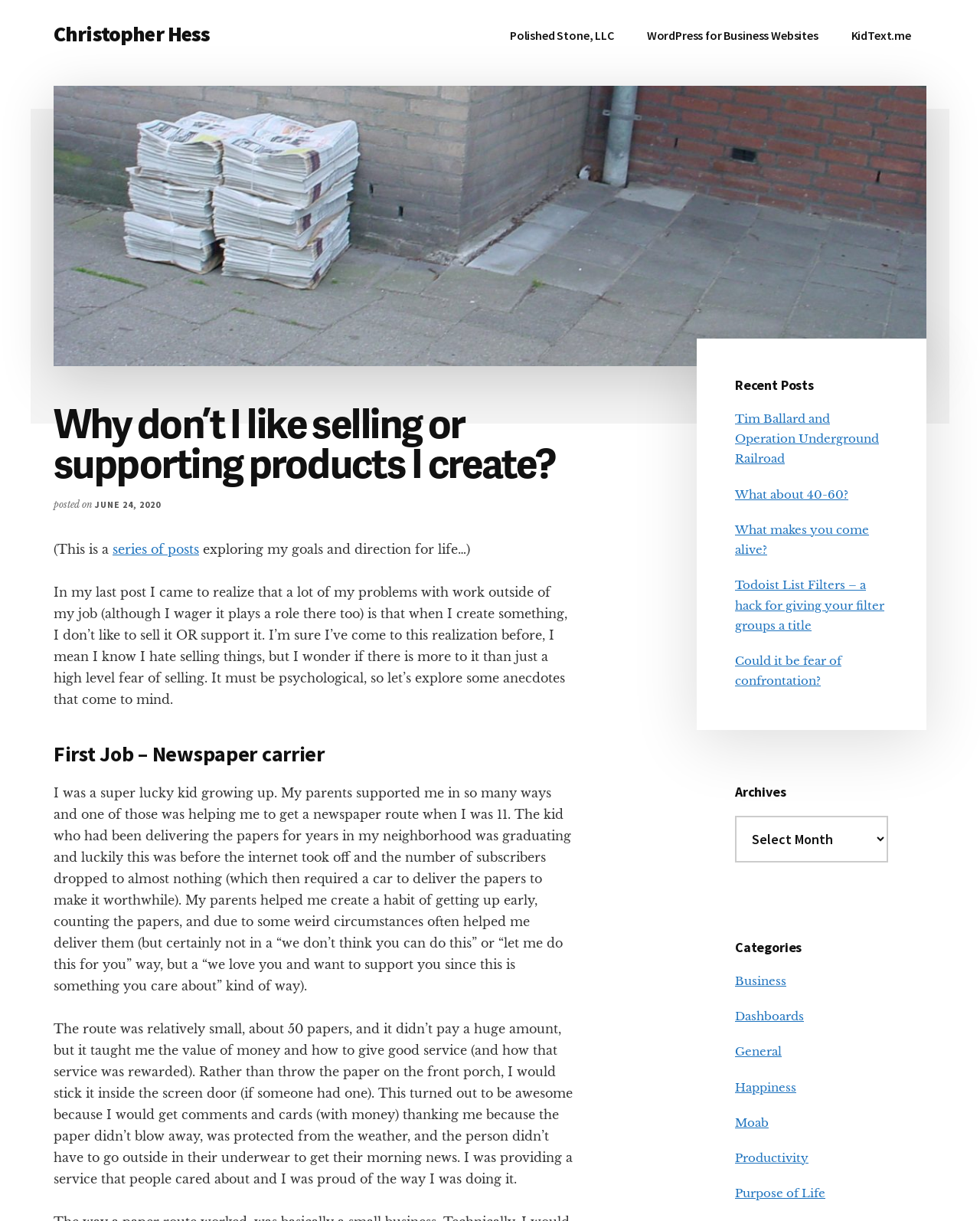Determine the bounding box coordinates in the format (top-left x, top-left y, bottom-right x, bottom-right y). Ensure all values are floating point numbers between 0 and 1. Identify the bounding box of the UI element described by: Christopher Hess

[0.055, 0.016, 0.215, 0.039]